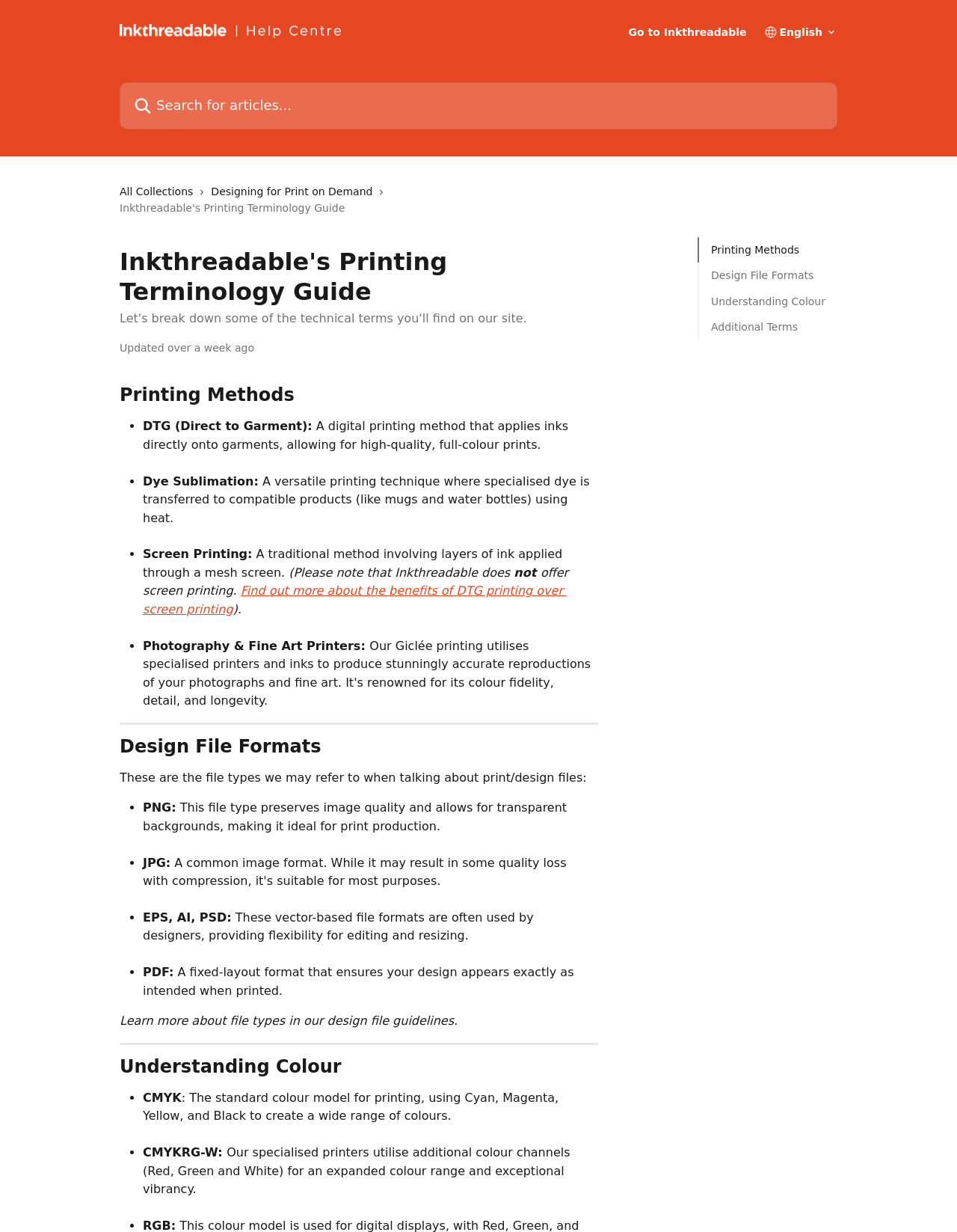Articulate a detailed summary of the webpage's content and design.

This webpage is Inkthreadable's Printing Terminology Guide, which provides explanations for various technical terms related to printing. At the top, there is a header section with a logo, a link to the Inkthreadable Help Centre, a search bar, and a combobox. Below the header, there are four links to different sections: Printing Methods, Design File Formats, Understanding Colour, and Additional Terms.

The main content of the page is divided into three sections. The first section, Printing Methods, lists three types of printing methods: DTG (Direct to Garment), Dye Sublimation, and Screen Printing. Each method is described in detail, with DTG being a digital printing method that applies inks directly onto garments, Dye Sublimation being a versatile printing technique that transfers dye onto compatible products, and Screen Printing being a traditional method involving layers of ink applied through a mesh screen. There is also a note that Inkthreadable does not offer screen printing.

The second section, Design File Formats, explains the different file types used in print design, including PNG, JPG, EPS, AI, PSD, and PDF. Each file type is described, with PNG being ideal for print production, JPG being a compressed image format, and EPS, AI, and PSD being vector-based file formats used by designers. PDF is a fixed-layout format that ensures designs appear exactly as intended when printed.

The third section, Understanding Colour, discusses two colour models used in printing: CMYK and CMYKRG-W. CMYK is the standard colour model for printing, using Cyan, Magenta, Yellow, and Black to create a wide range of colours. CMYKRG-W is a specialized colour model used by Inkthreadable's printers, which adds Red, Green, and White colour channels for an expanded colour range and exceptional vibrancy.